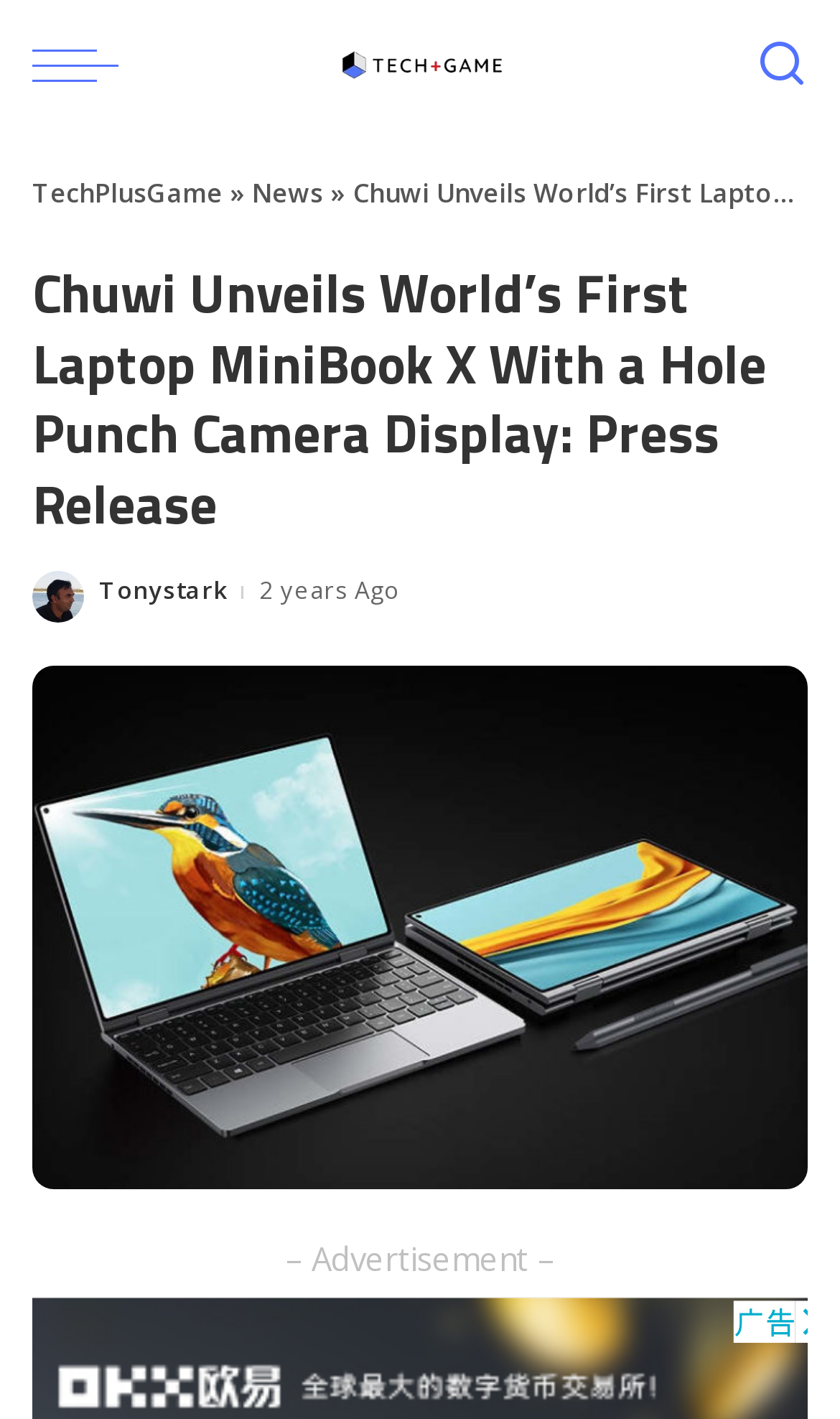Identify and provide the main heading of the webpage.

Chuwi Unveils World’s First Laptop MiniBook X With a Hole Punch Camera Display: Press Release